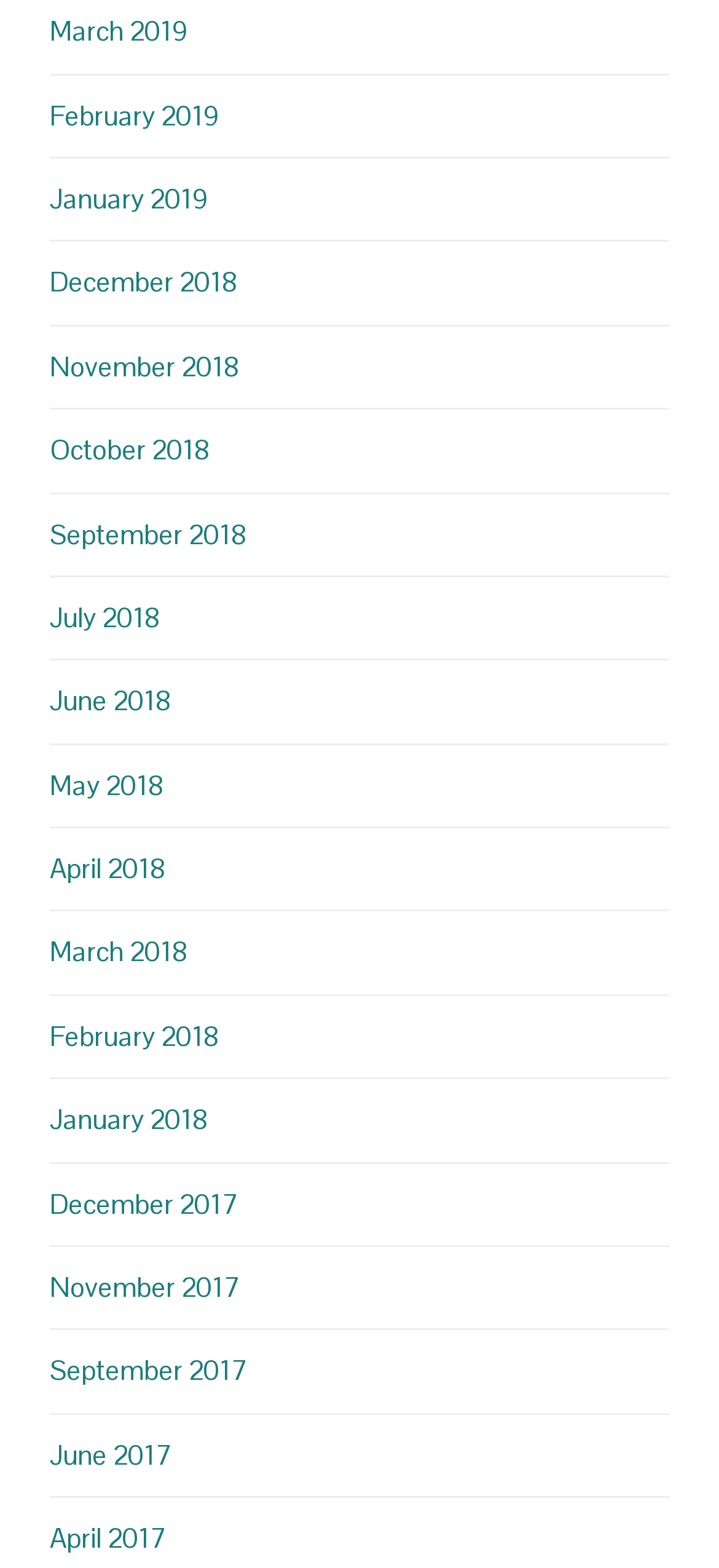How many links are there in the first row?
Answer with a single word or phrase, using the screenshot for reference.

4